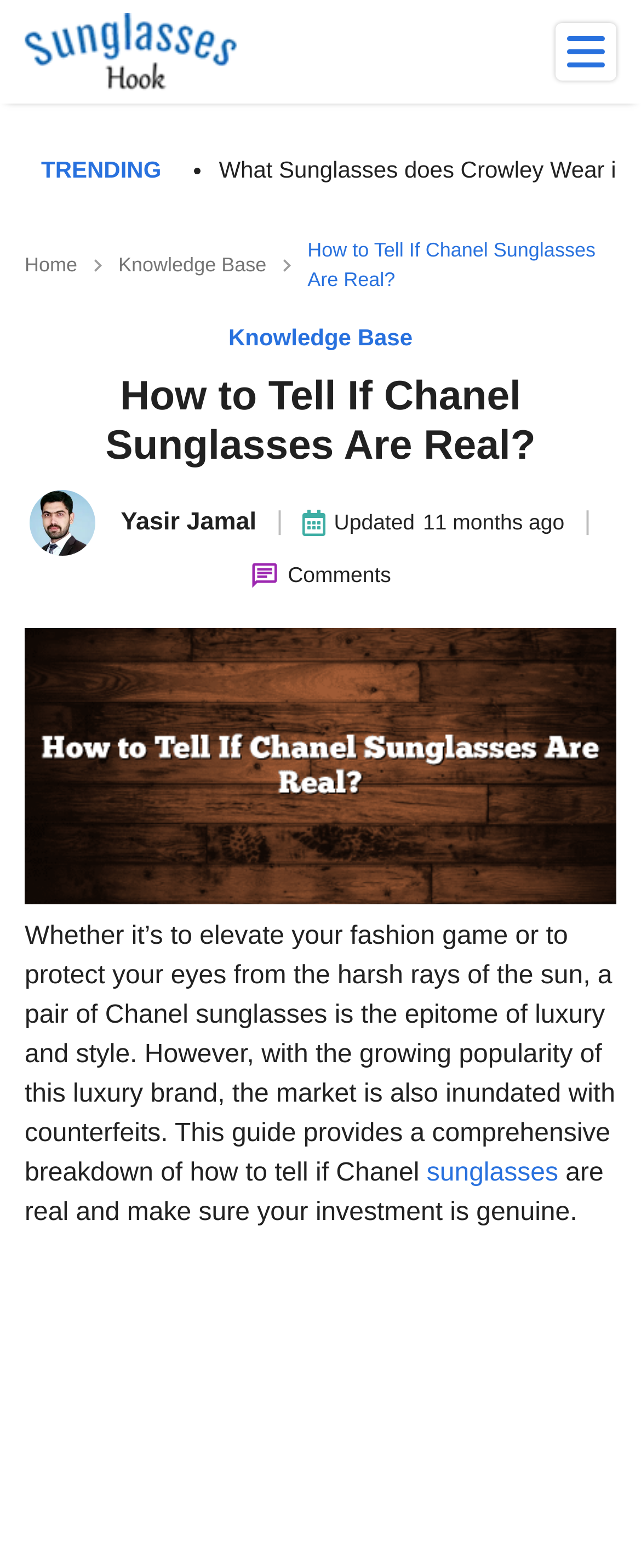Provide a brief response in the form of a single word or phrase:
What is the purpose of this article?

To guide on identifying genuine Chanel sunglasses